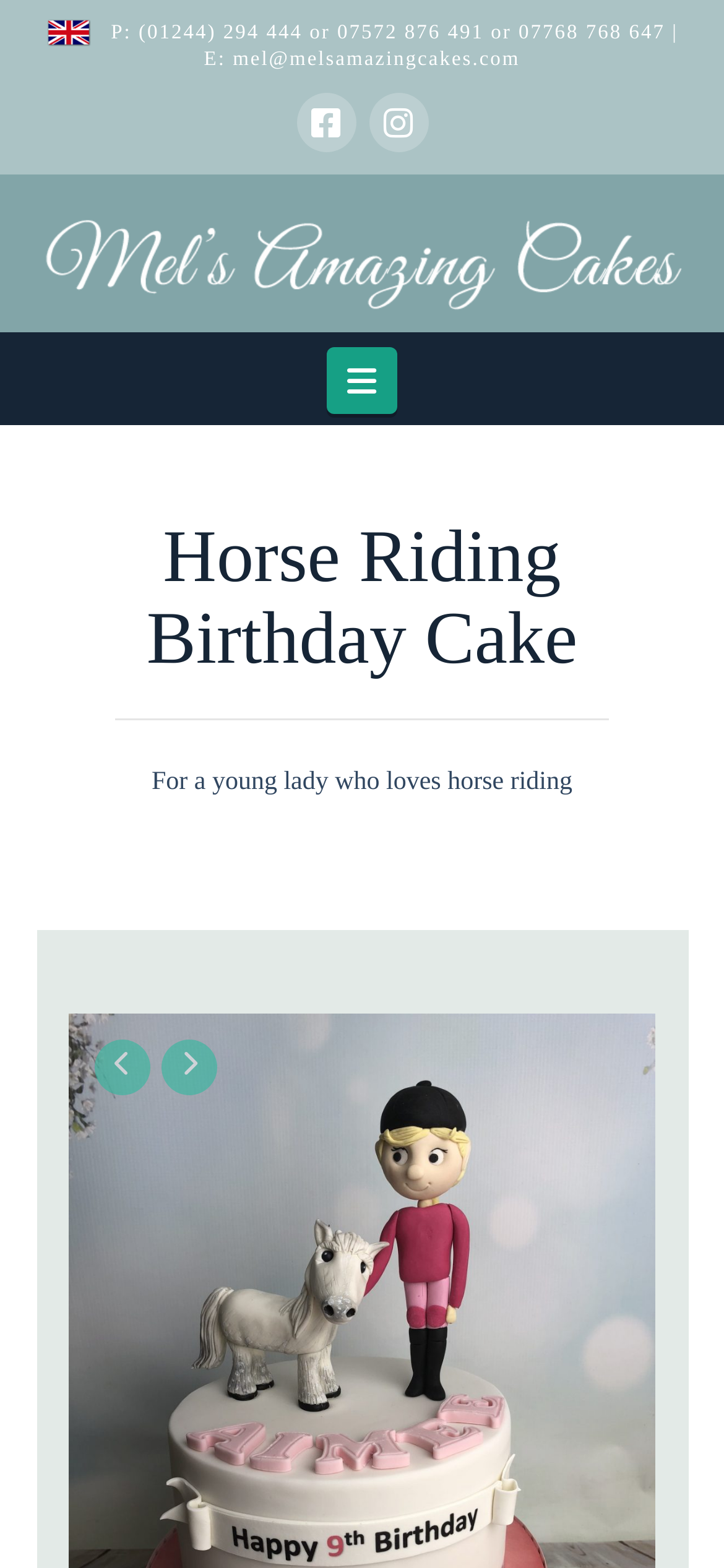What is the email address to contact Mel's Amazing Cakes?
Carefully analyze the image and provide a thorough answer to the question.

I found the email address by looking at the top section of the webpage, where the contact information is provided. The email address is written in a link format, indicating that it's clickable.